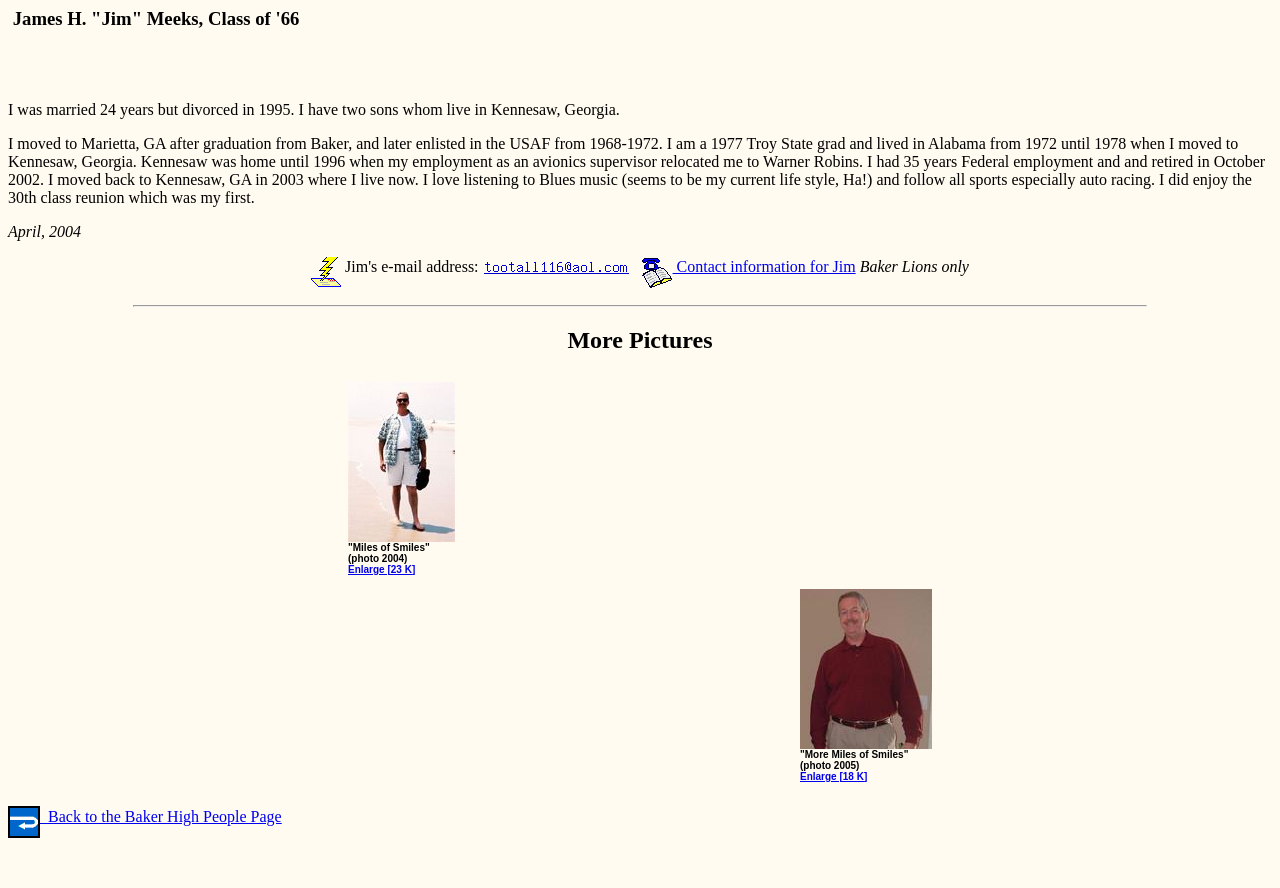Look at the image and give a detailed response to the following question: When did Jim Meeks attend Troy State?

According to the webpage, Jim Meeks' biography mentions that he is a 1977 Troy State grad. Therefore, we can infer that Jim Meeks attended Troy State in 1977.